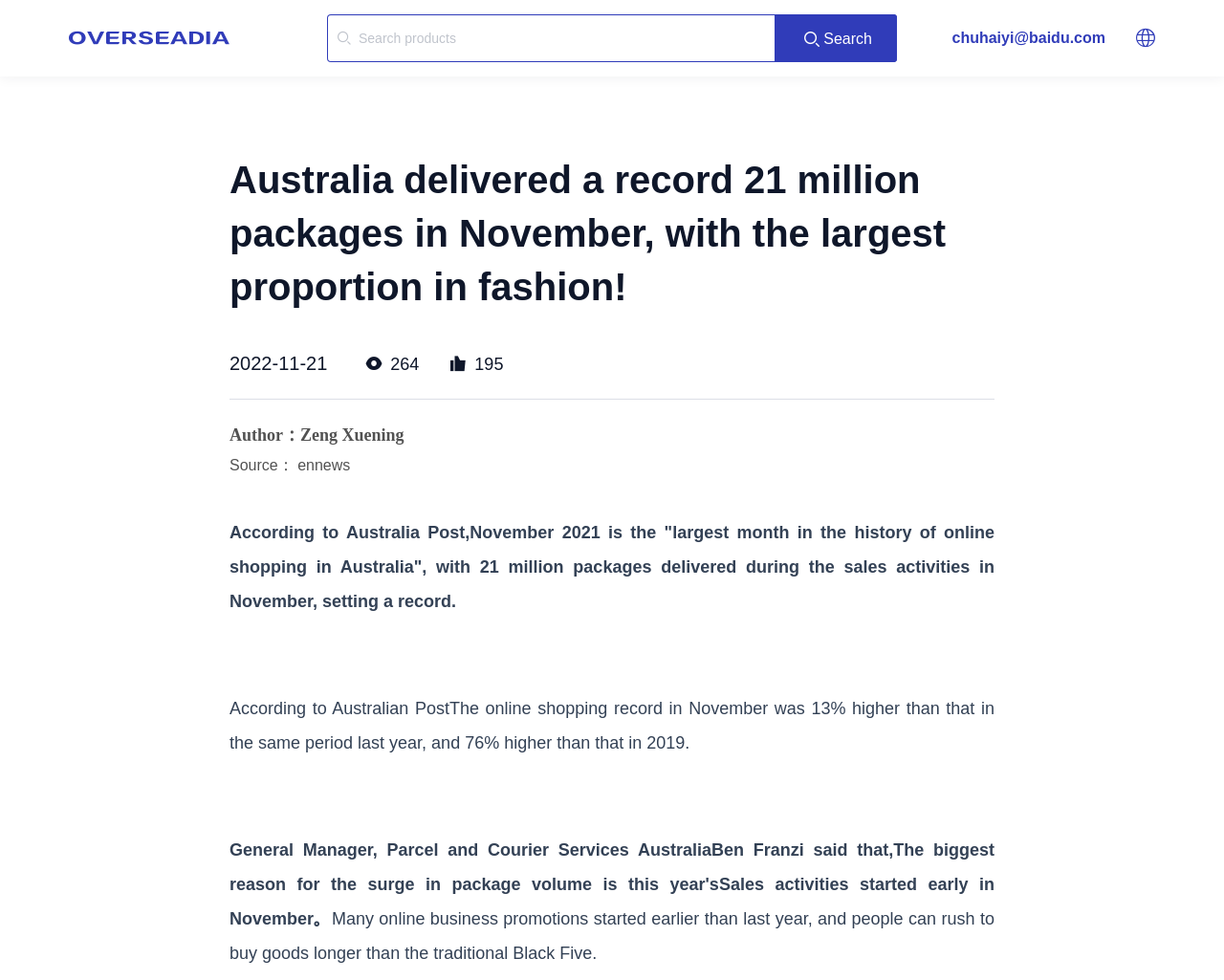Please find the bounding box coordinates (top-left x, top-left y, bottom-right x, bottom-right y) in the screenshot for the UI element described as follows: ennews

[0.243, 0.466, 0.286, 0.483]